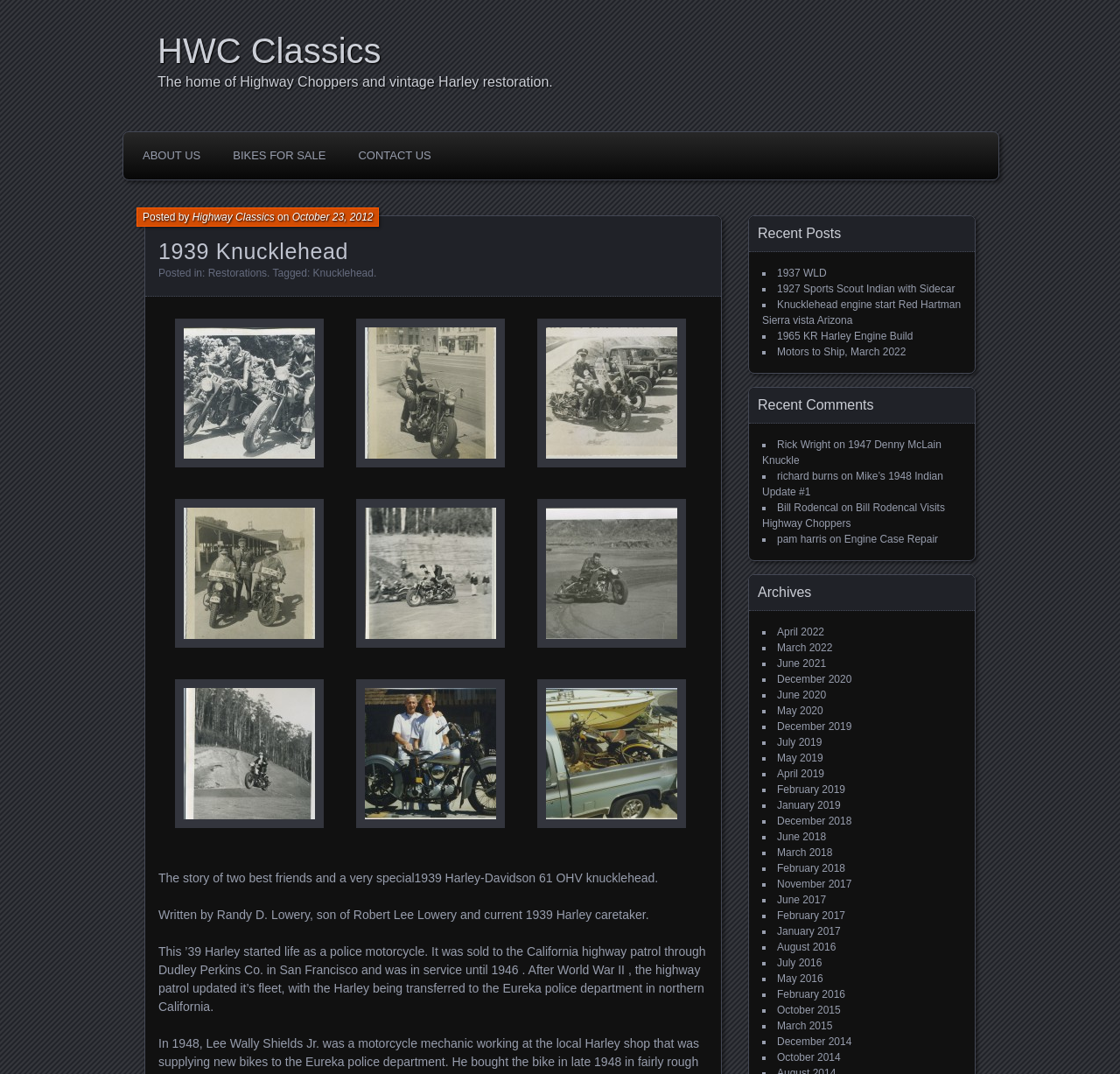Provide the bounding box coordinates of the UI element that matches the description: "February 2016".

[0.694, 0.92, 0.755, 0.932]